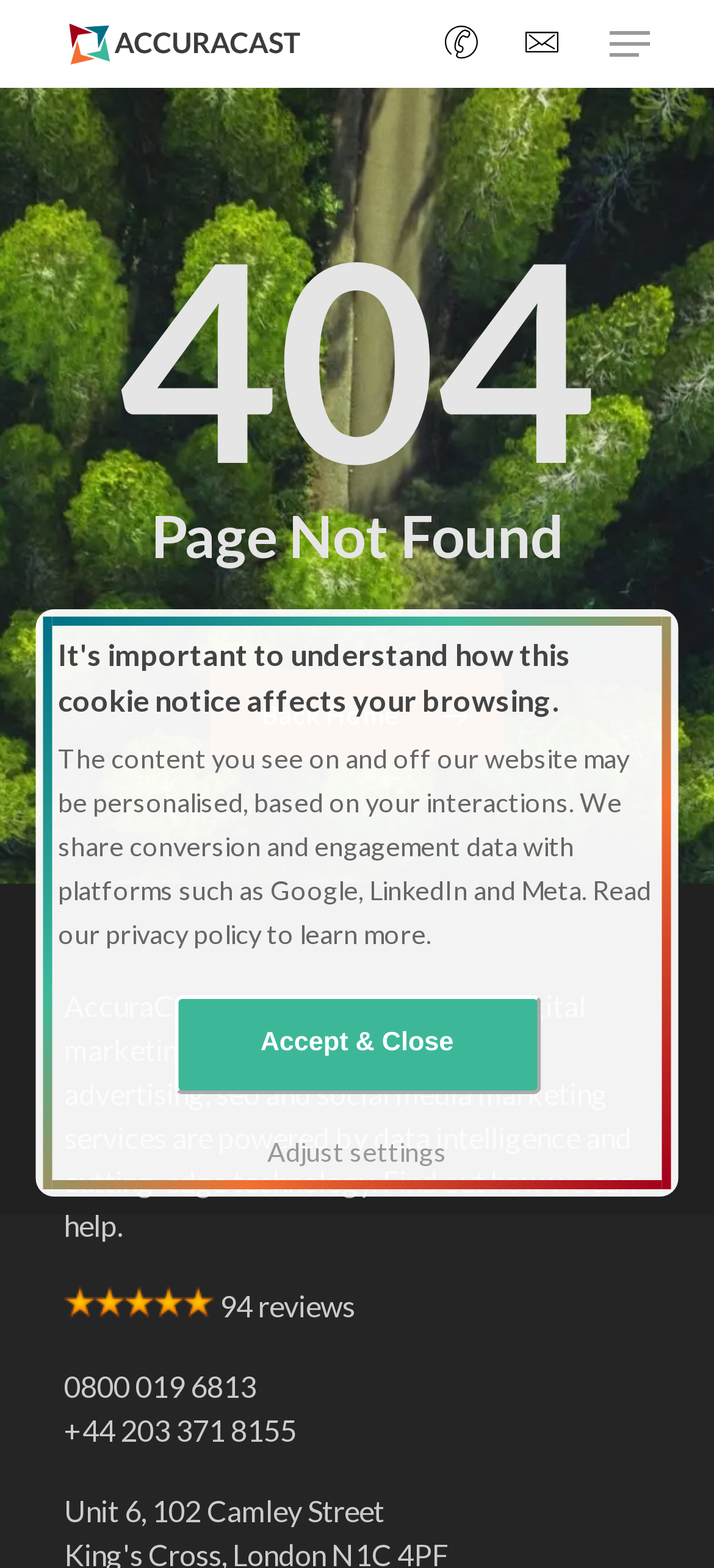Explain the webpage in detail.

The webpage is a 404 error page from AccuraCast, a digital marketing agency. At the top left, there is a link to AccuraCast with an accompanying image of the company's logo. To the right of the logo, there are three more links with images, likely representing social media profiles. 

Below the top section, there is a navigation menu link on the top right corner. The main content of the page starts with two headings, "404" and "Page Not Found", which are centered at the top of the page. 

Below the headings, there is a link to "Back Home" with an arrow icon, positioned slightly to the right of the center. The company's description is presented in a paragraph below, stating that AccuraCast is an international B2B digital marketing agency that provides multilingual advertising, SEO, and social media marketing services.

Under the company description, there is an image of 5 stars, followed by a rating of "94" and the text "reviews". The company's contact information, including phone numbers and an address, is listed below.

Further down the page, there is a section discussing the website's cookie notice, with a heading and a paragraph explaining how the content on and off the website may be personalized based on user interactions. There is a link to the privacy policy within the paragraph. 

Finally, at the bottom of the page, there are two buttons: "Accept & Close" and "Adjust settings", which are likely related to the cookie notice.